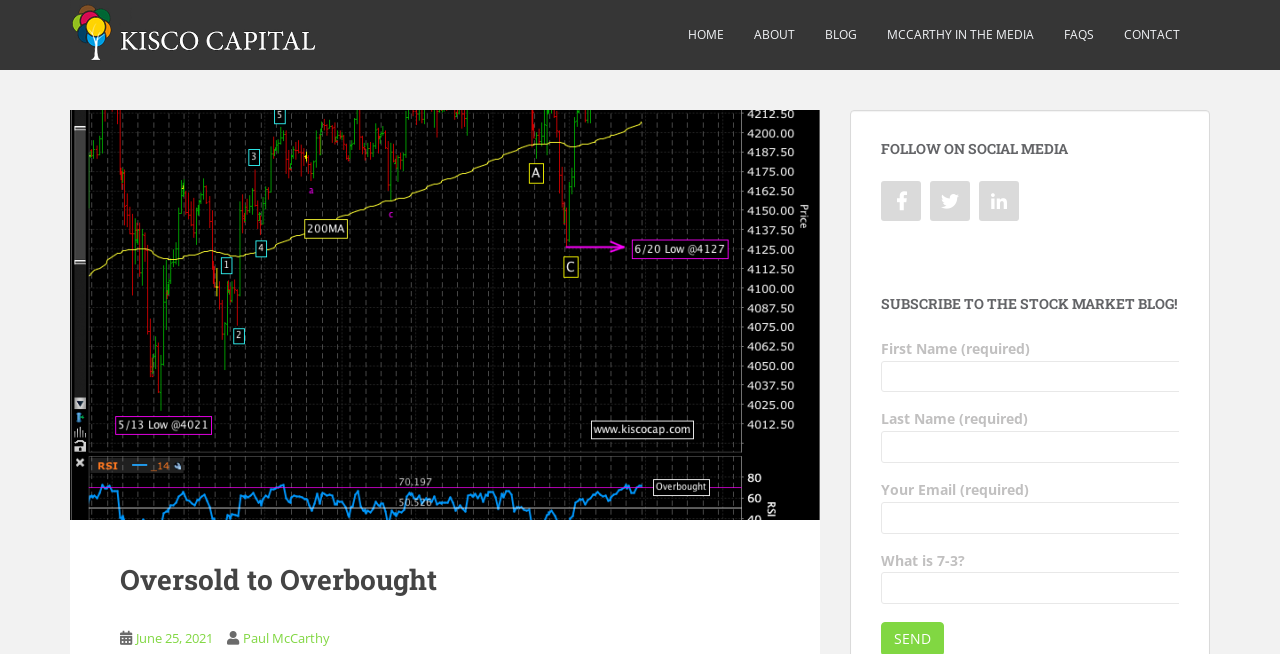What is the date of the latest article?
Answer the question in as much detail as possible.

I examined the date information of the latest article and found that the date of the latest article is June 25, 2021.